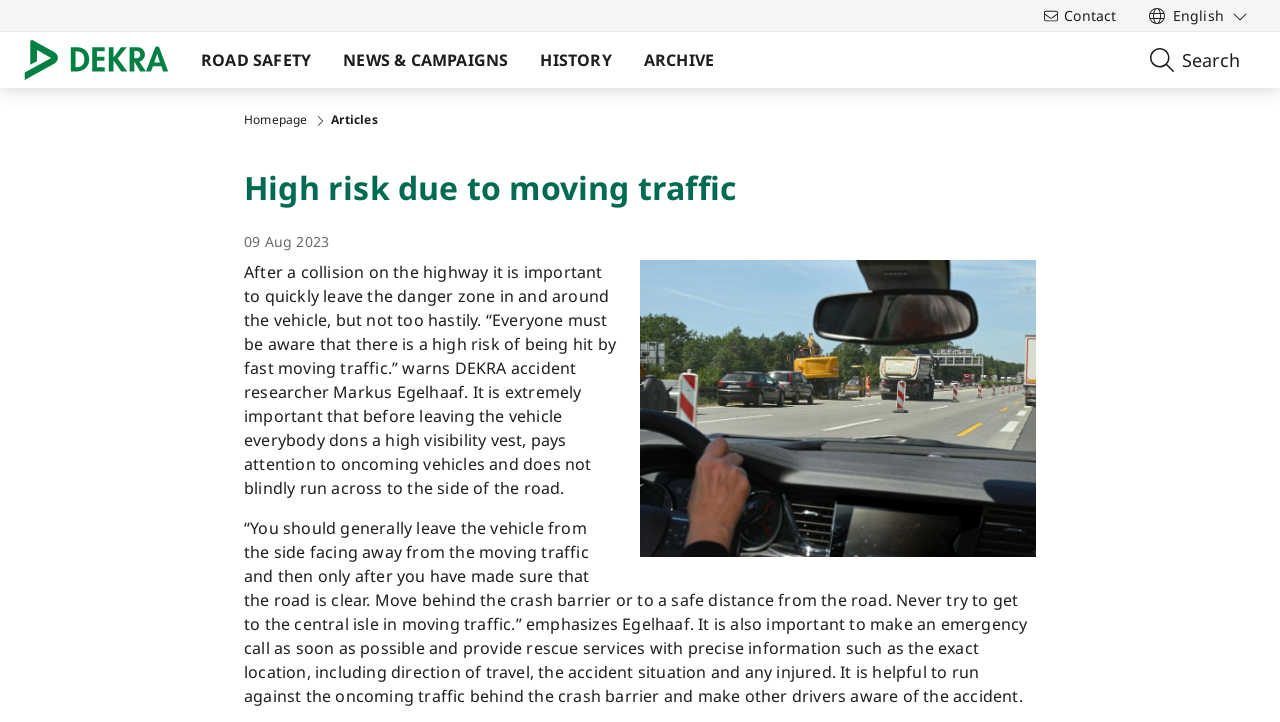Locate the bounding box coordinates of the segment that needs to be clicked to meet this instruction: "Search for something".

[0.886, 0.044, 0.981, 0.122]